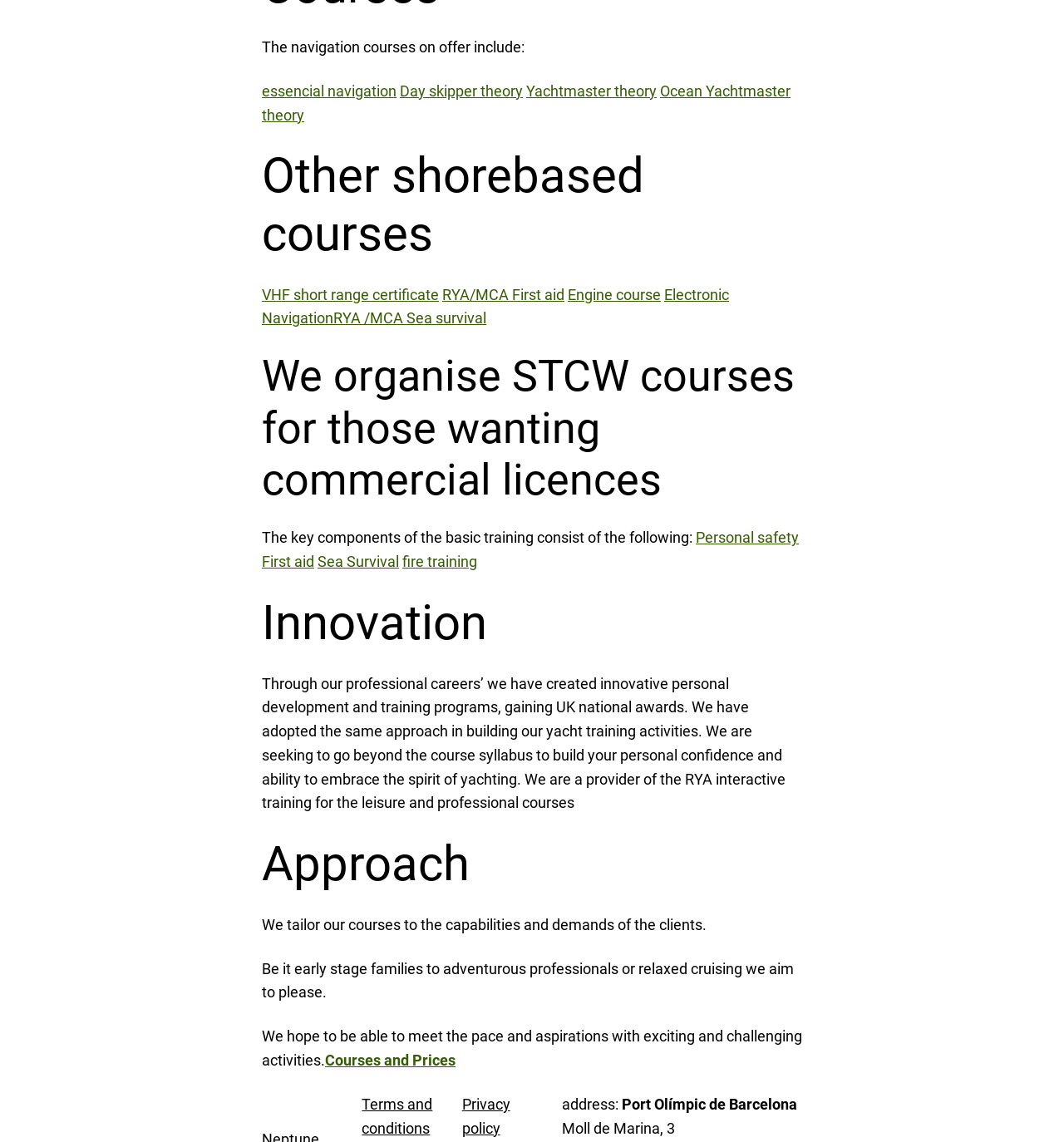What navigation courses are offered?
Please provide a comprehensive answer based on the visual information in the image.

The webpage lists various navigation courses, including essential navigation, Day skipper theory, Yachtmaster theory, and Ocean Yachtmaster theory, which can be found in the links provided.